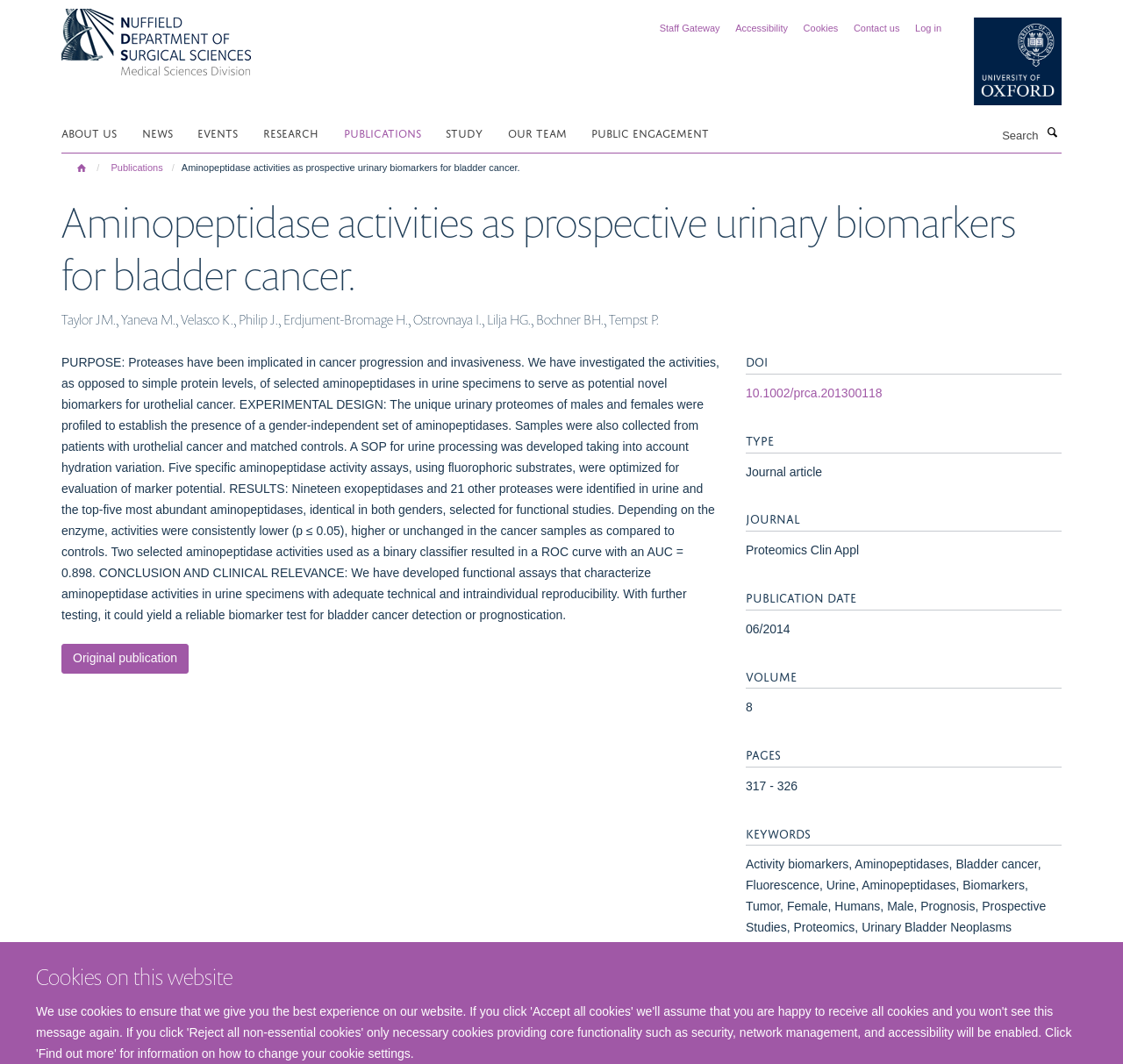Provide the bounding box coordinates of the HTML element this sentence describes: "10.1002/prca.201300118". The bounding box coordinates consist of four float numbers between 0 and 1, i.e., [left, top, right, bottom].

[0.664, 0.363, 0.786, 0.376]